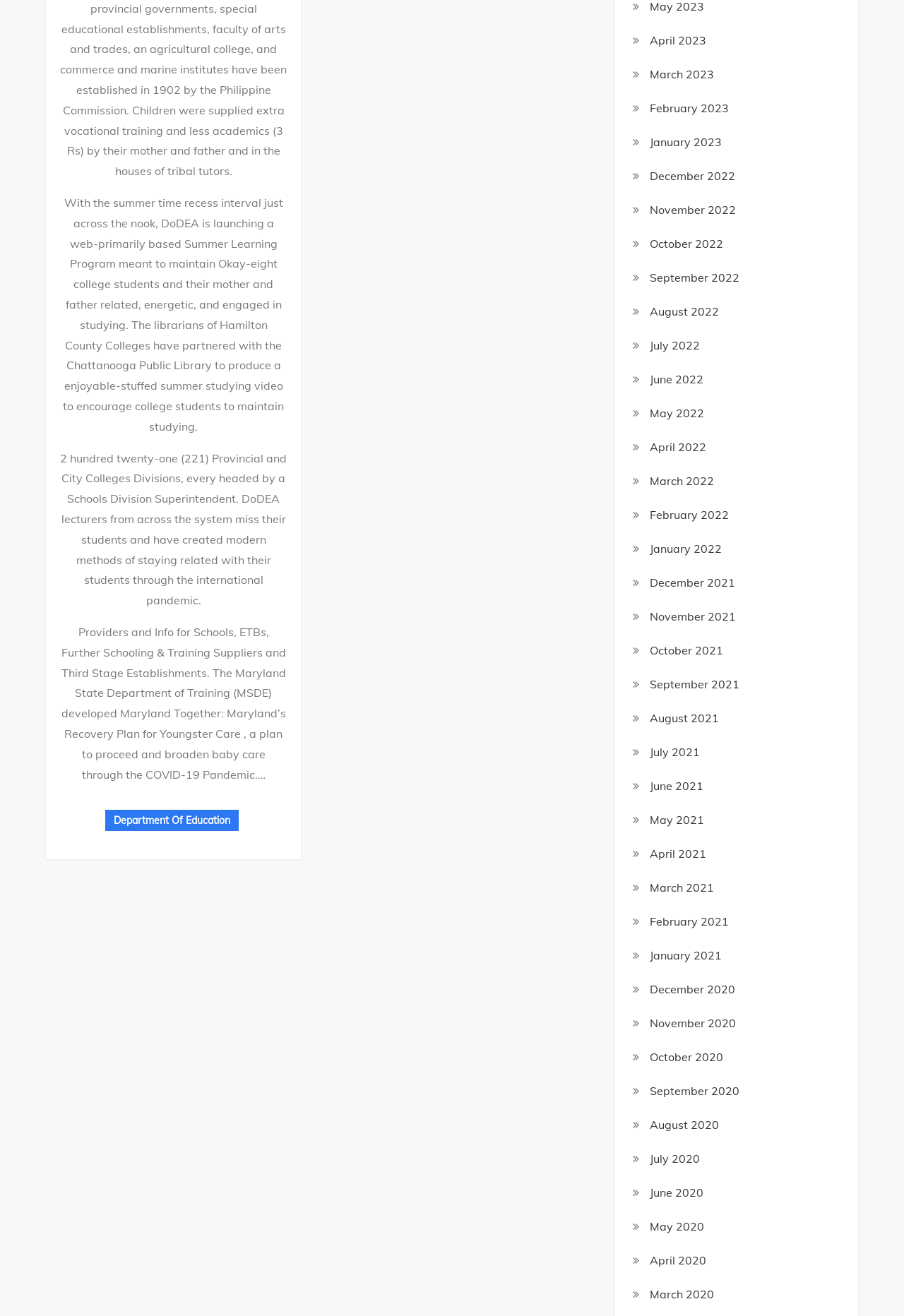Given the element description "Department Of Education" in the screenshot, predict the bounding box coordinates of that UI element.

[0.116, 0.616, 0.264, 0.632]